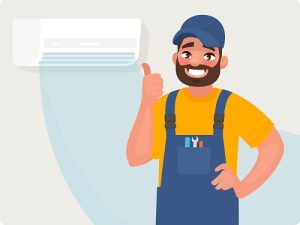Depict the image with a detailed narrative.

The image features a cheerful service technician standing next to a mounted air conditioning unit, giving a thumbs-up to convey satisfaction and confidence in his work. Dressed in a bright yellow shirt and blue overalls, the technician has tools visible in his pocket, symbolizing his readiness for maintenance and repair tasks. The background is light and neutral, emphasizing the technician's positive demeanor and expertise in air conditioning services, particularly in the context of ductless and portable systems. This visual representation aligns with essential themes of air conditioning maintenance and the importance of professional service for optimal cooling efficiency.